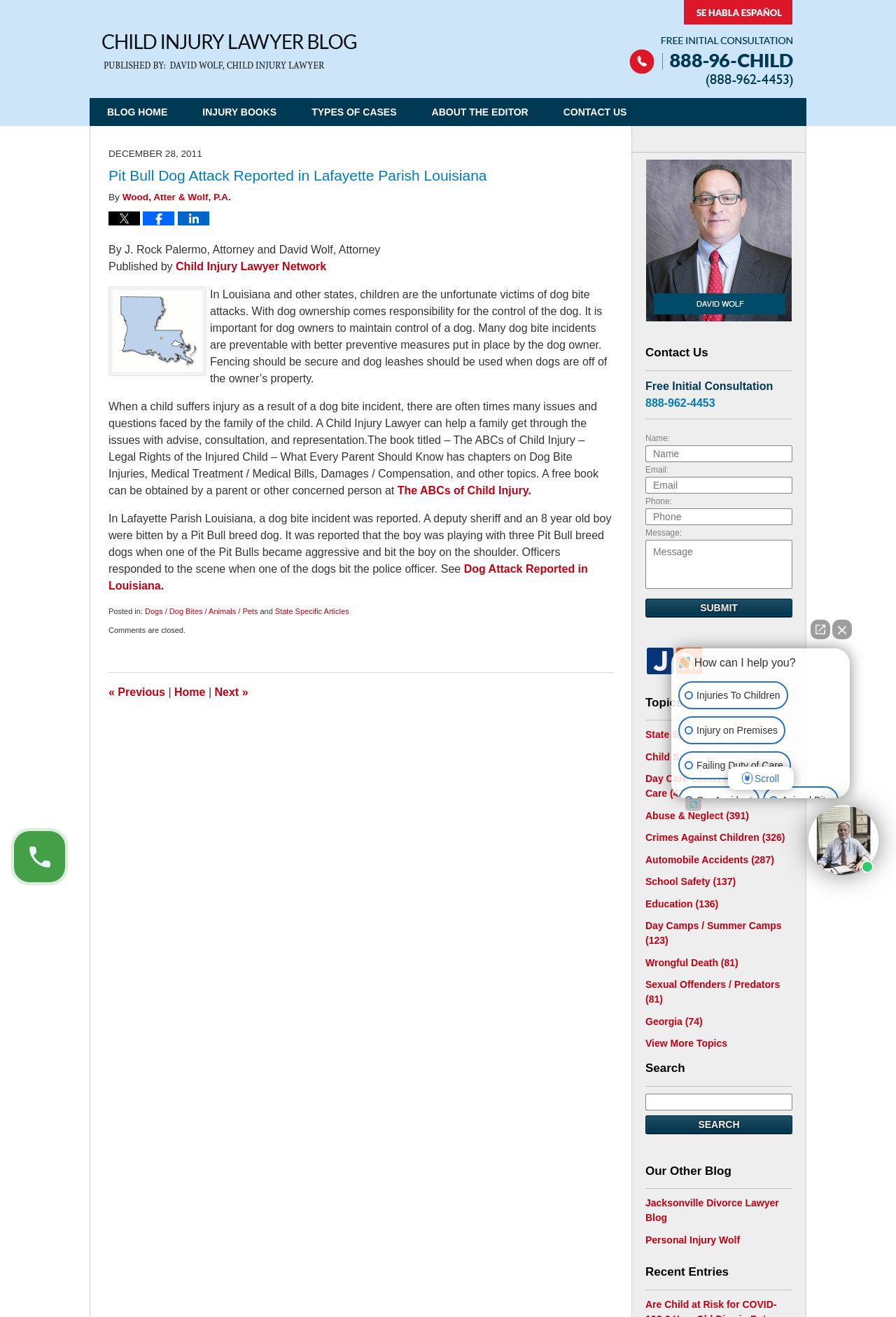Give a one-word or short-phrase answer to the following question: 
What is the topic of the article?

Pit Bull Dog Attack